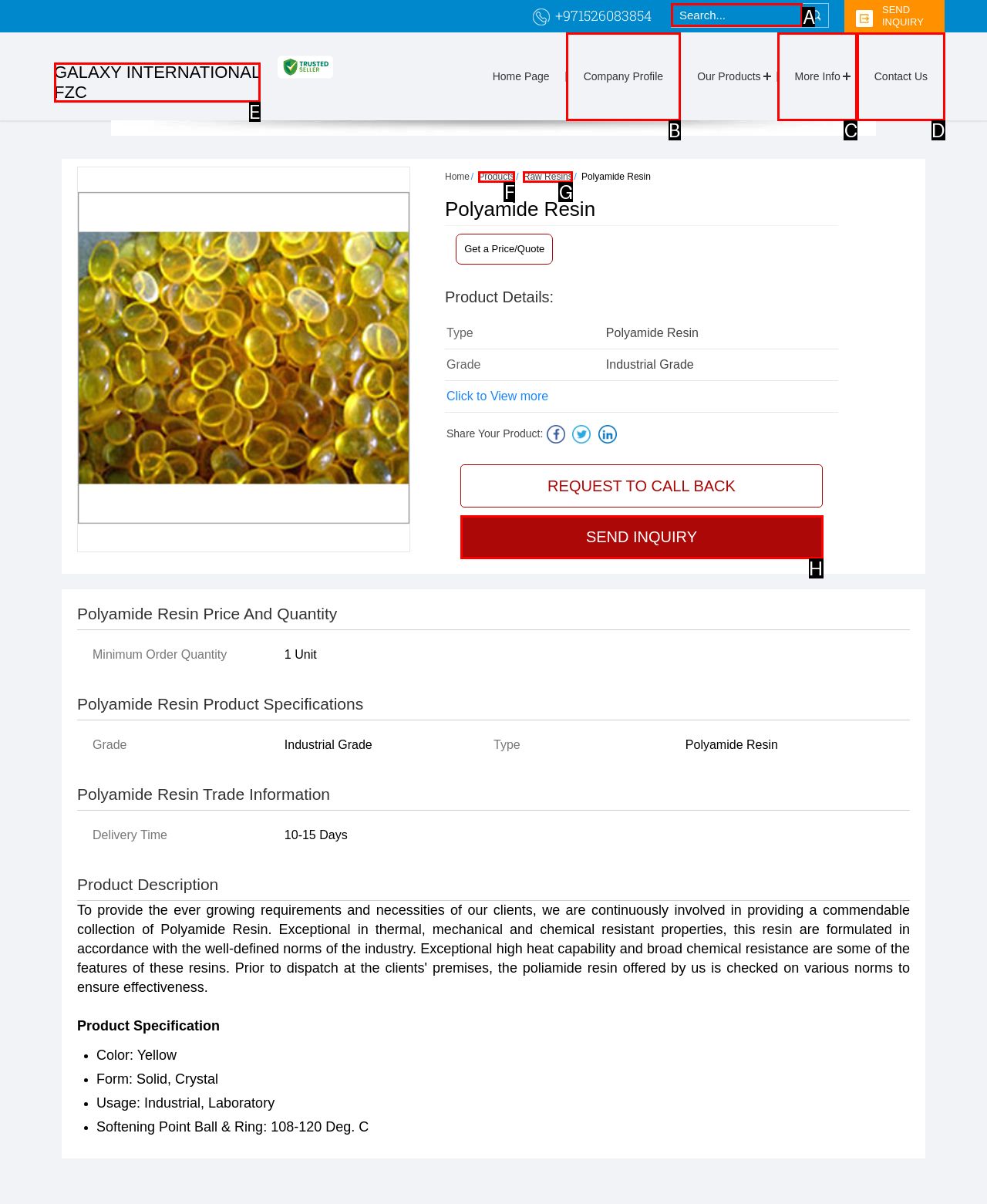Indicate the UI element to click to perform the task: Search for products. Reply with the letter corresponding to the chosen element.

A